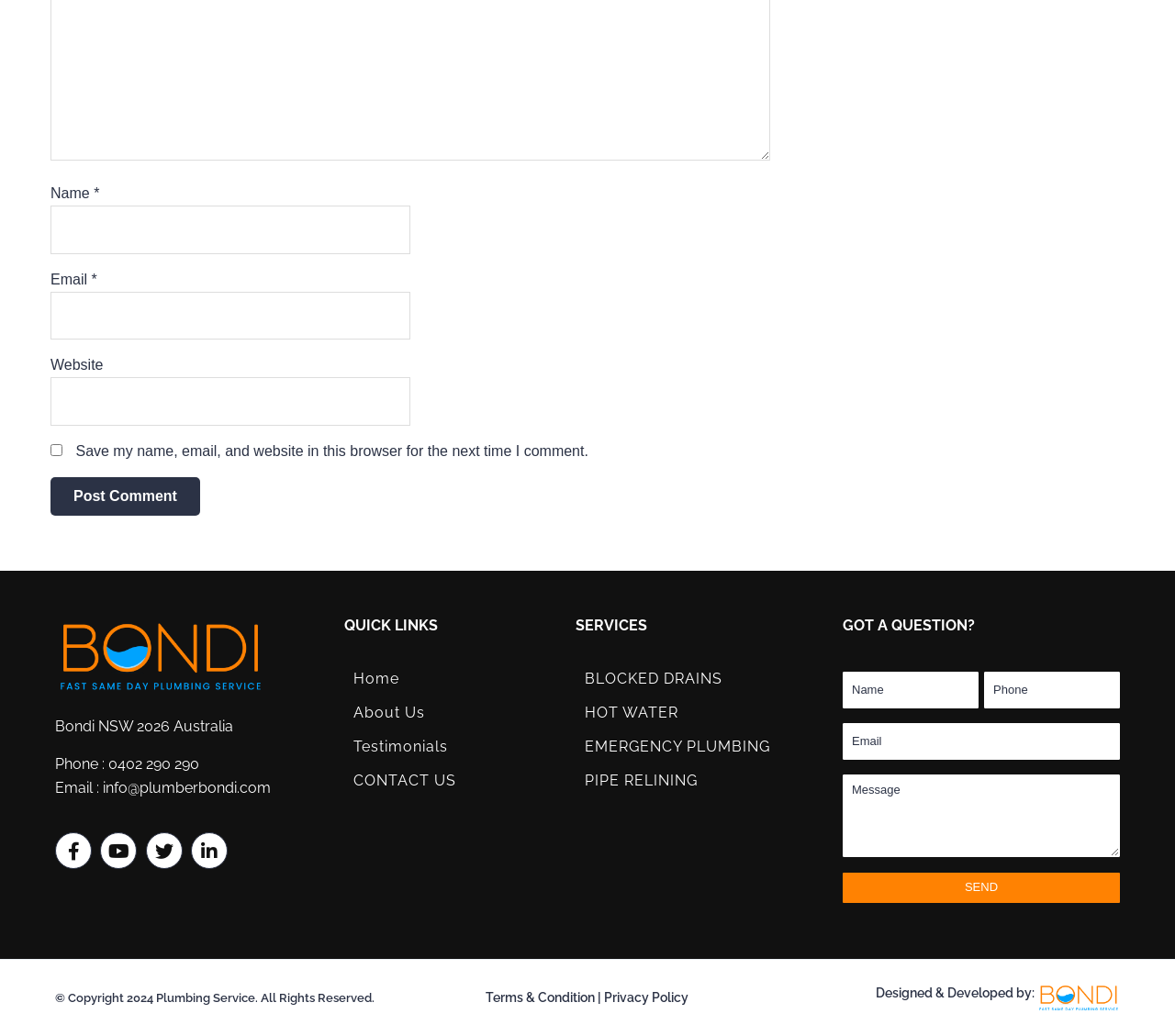Could you please study the image and provide a detailed answer to the question:
What is the business's location?

The business's location can be found at the top of the webpage, below the logo, where it is written 'Bondi NSW 2026 Australia'.